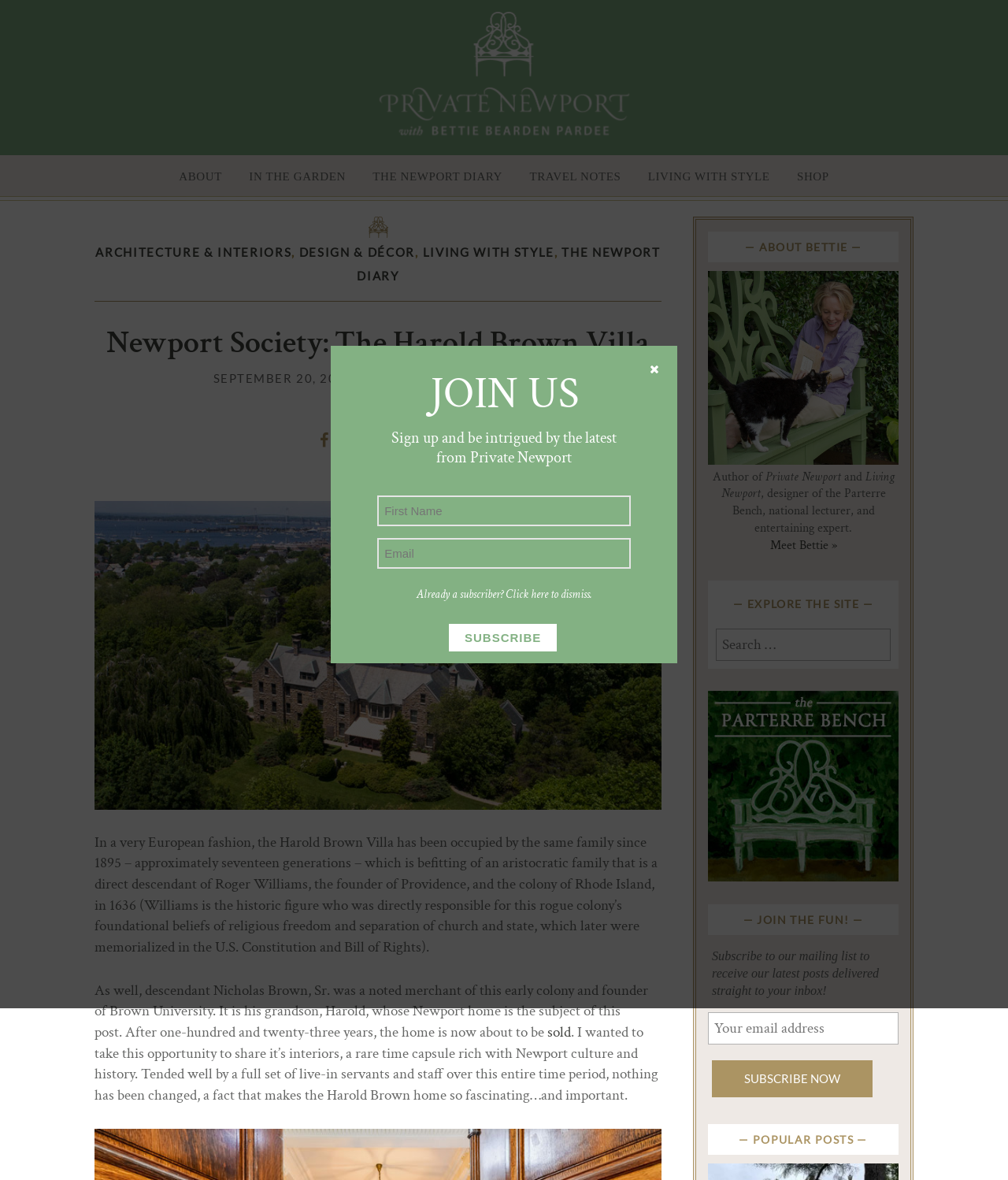Describe every aspect of the webpage comprehensively.

This webpage is about Newport Society, specifically the Harold Brown Villa, and is presented by Bettie Bearden Pardee. At the top, there is a heading that reads "Private Newport - with Bettie Bearden Pardee" with a link and an image below it. 

Below this, there are six links in a row, labeled "ABOUT", "IN THE GARDEN", "THE NEWPORT DIARY", "TRAVEL NOTES", "LIVING WITH STYLE", and "SHOP". 

Underneath these links, there is a section with multiple links and text, including headings "ARCHITECTURE & INTERIORS", "DESIGN & DÉCOR", "LIVING WITH STYLE", and "THE NEWPORT DIARY". 

The main content of the page is an article about the Harold Brown Villa, which has been occupied by the same family since 1895. The article discusses the villa's history, its connection to Roger Williams, the founder of Providence, and its current state. There are also links to share the article with others and to print or email it.

On the right side of the page, there is a section about the author, Bettie Bearden Pardee, with a heading "— ABOUT BETTIE —" and a link to meet her. Below this, there is a search bar labeled "— EXPLORE THE SITE —". 

Further down, there are sections labeled "— JOIN THE FUN! —" to subscribe to the mailing list, "— POPULAR POSTS —", and a footer with a button to subscribe.